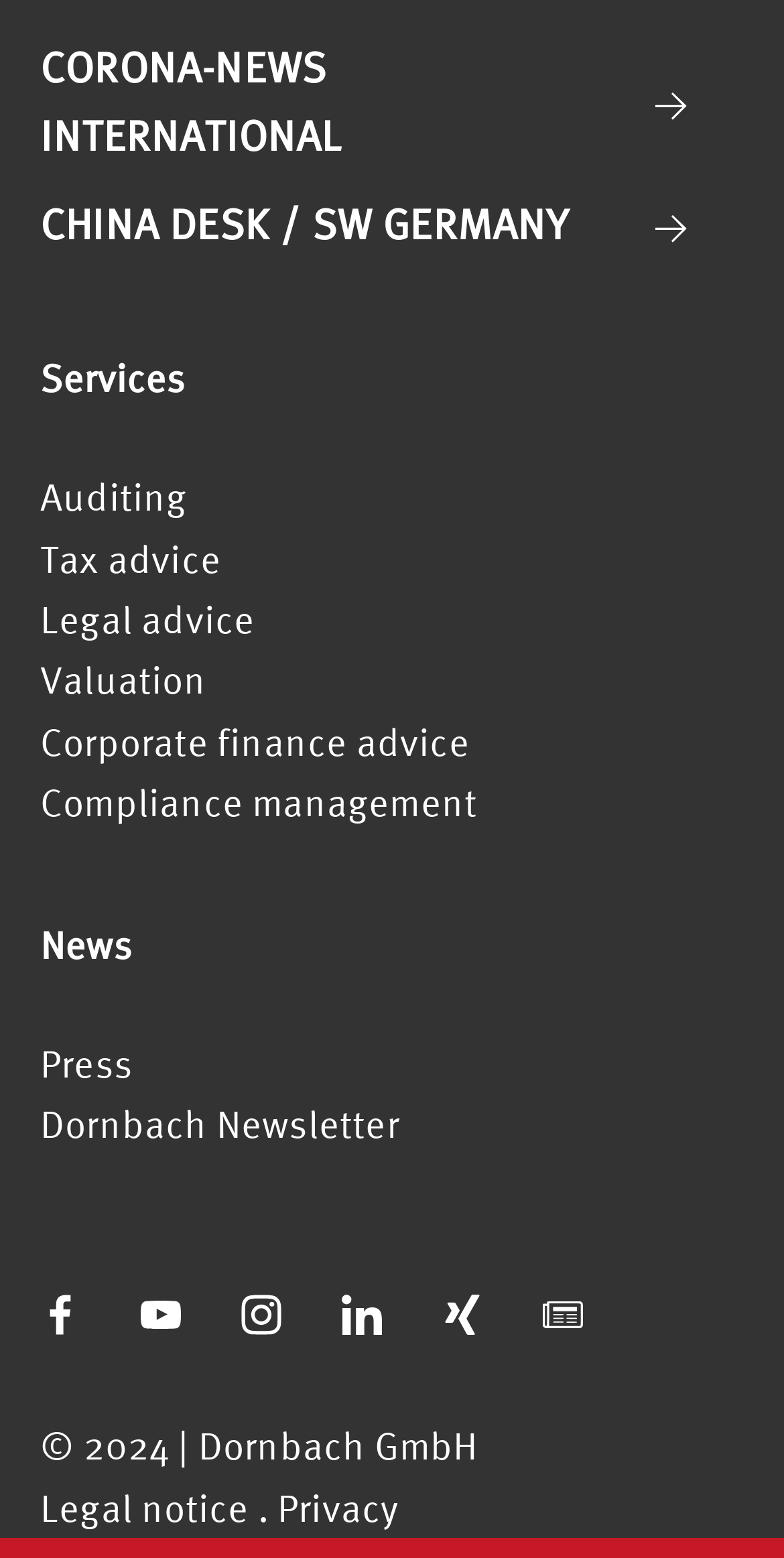Respond to the question below with a single word or phrase:
What is the copyright year?

2024